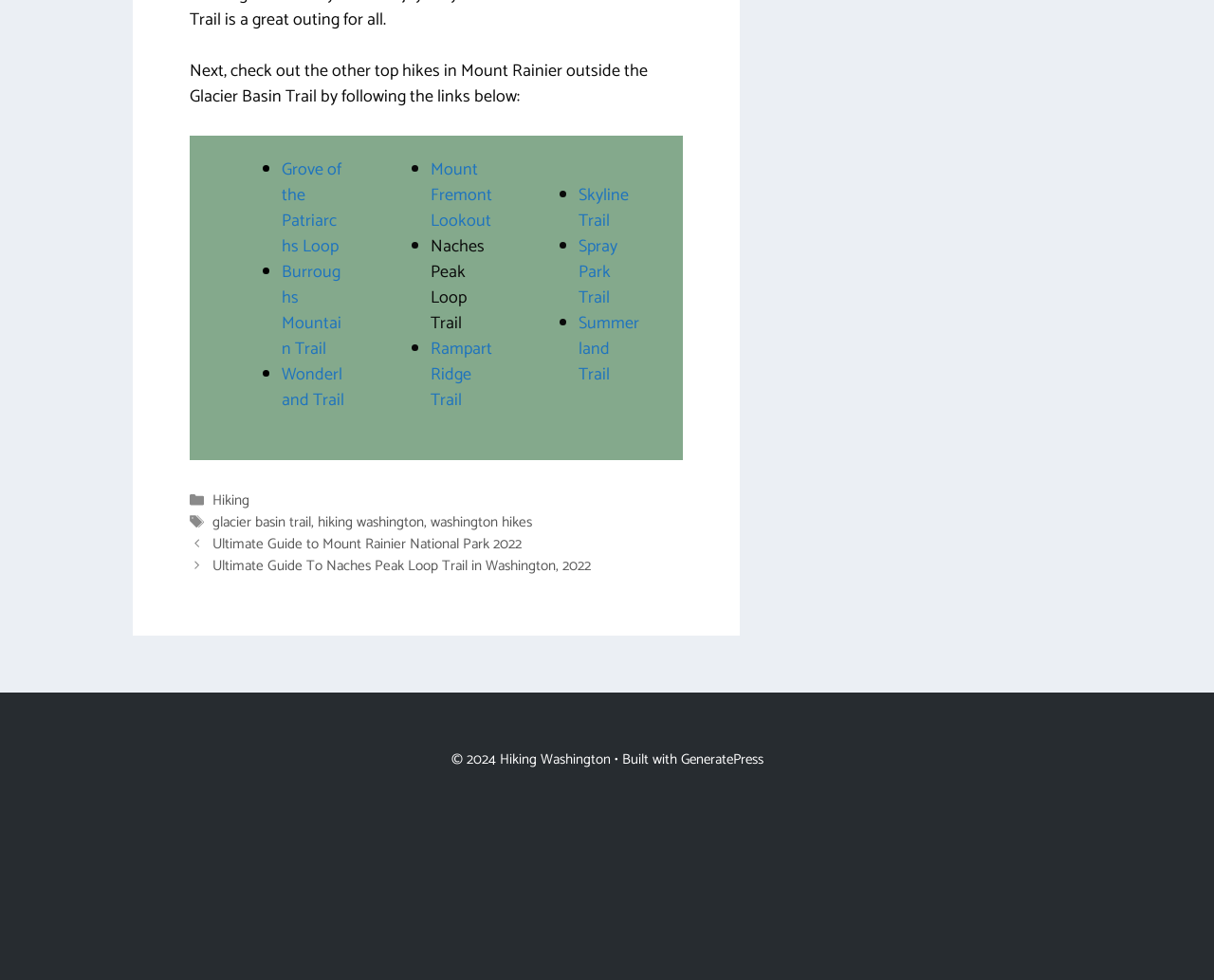What is the category of the webpage's content?
Use the screenshot to answer the question with a single word or phrase.

Hiking